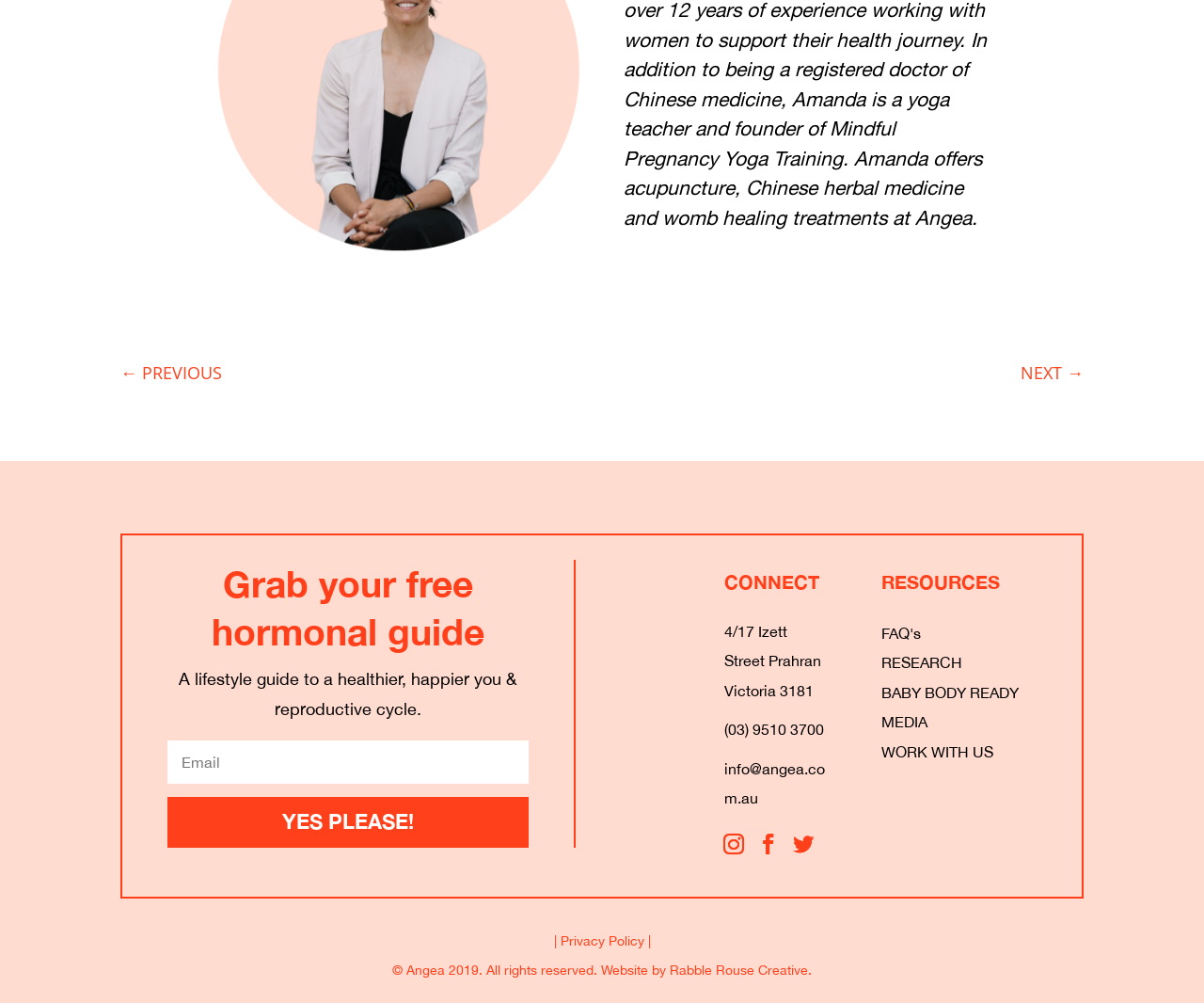Indicate the bounding box coordinates of the element that must be clicked to execute the instruction: "Click on the 'FAQ's' link". The coordinates should be given as four float numbers between 0 and 1, i.e., [left, top, right, bottom].

[0.72, 0.619, 0.777, 0.645]